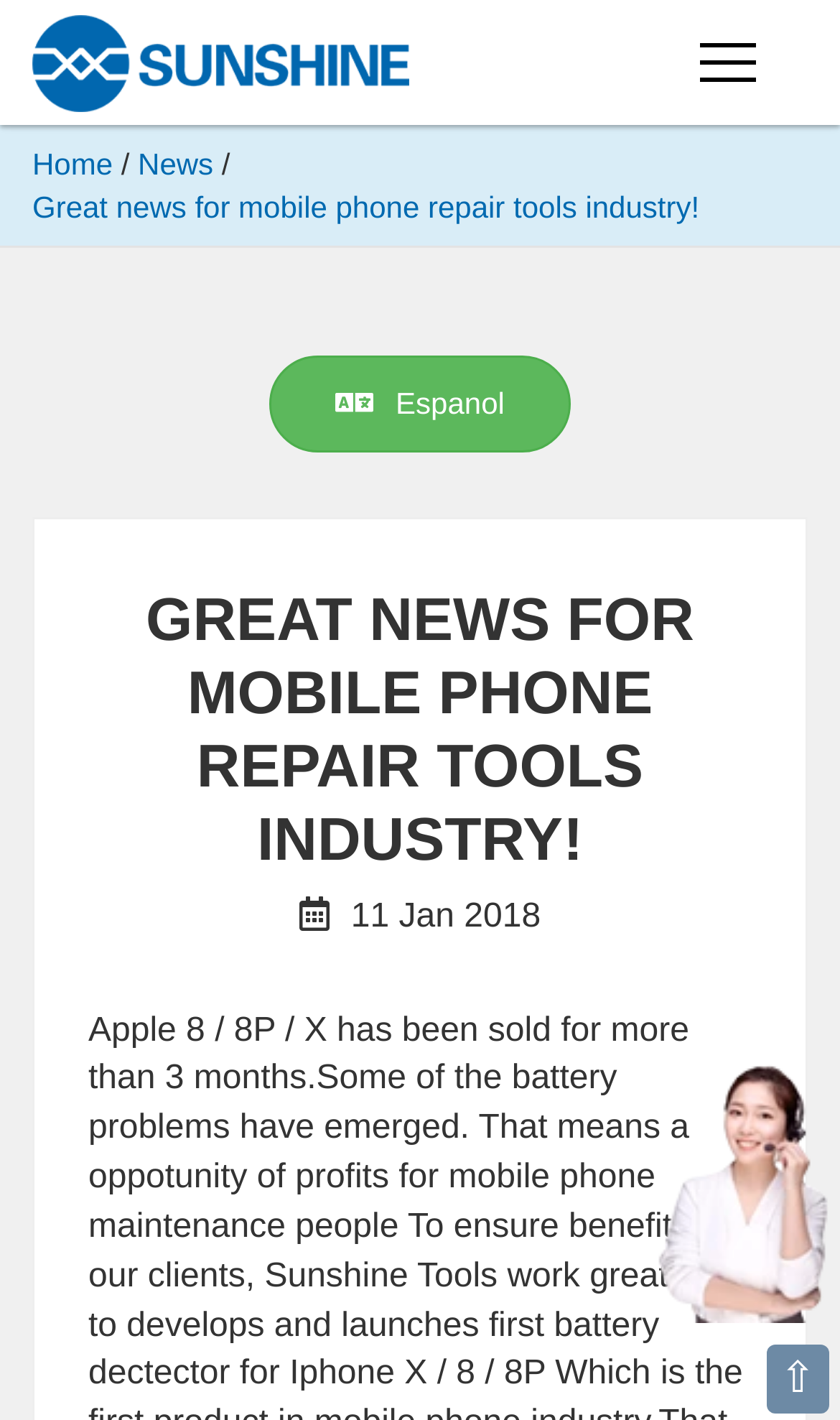Pinpoint the bounding box coordinates of the clickable area needed to execute the instruction: "Chat with customer support". The coordinates should be specified as four float numbers between 0 and 1, i.e., [left, top, right, bottom].

[0.782, 0.826, 0.987, 0.852]